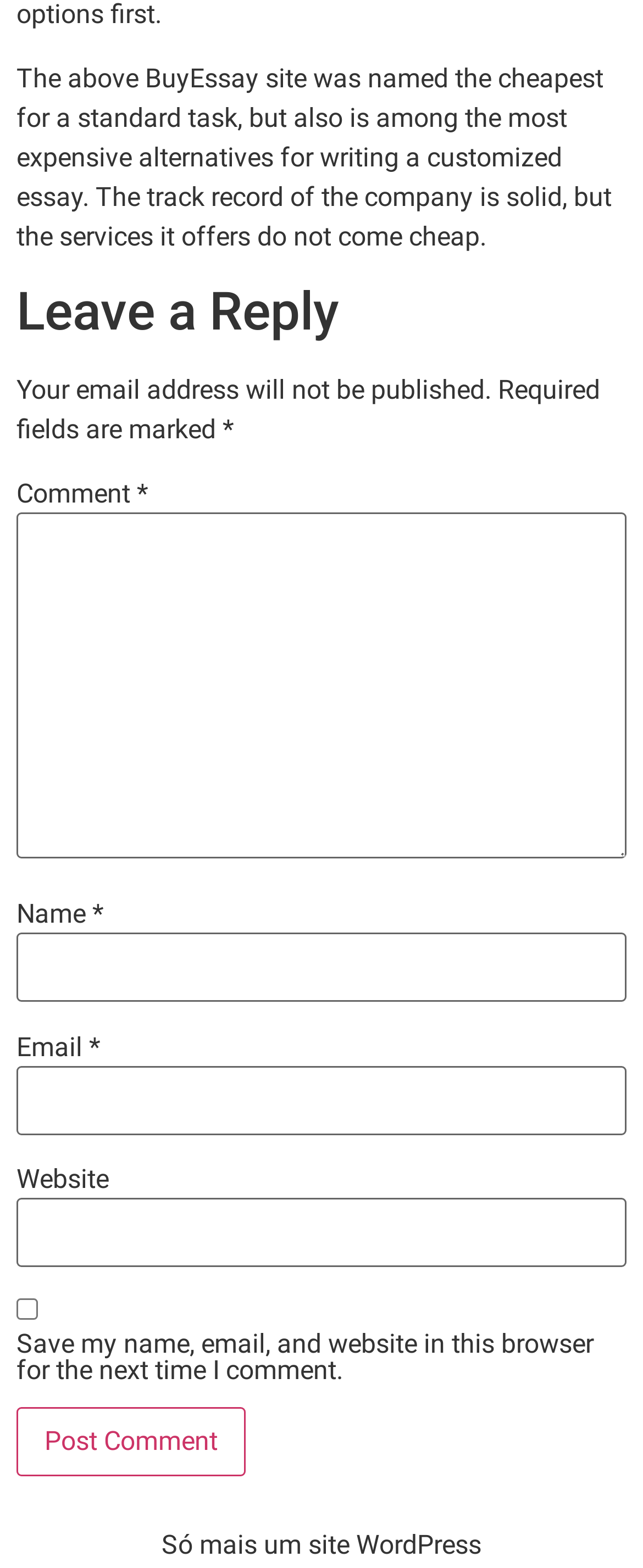What is the topic of the text above the 'Leave a Reply' heading?
Analyze the image and provide a thorough answer to the question.

The topic of the text above the 'Leave a Reply' heading is the BuyEssay site, which is described as being one of the cheapest options for a standard task but also one of the most expensive alternatives for writing a customized essay.